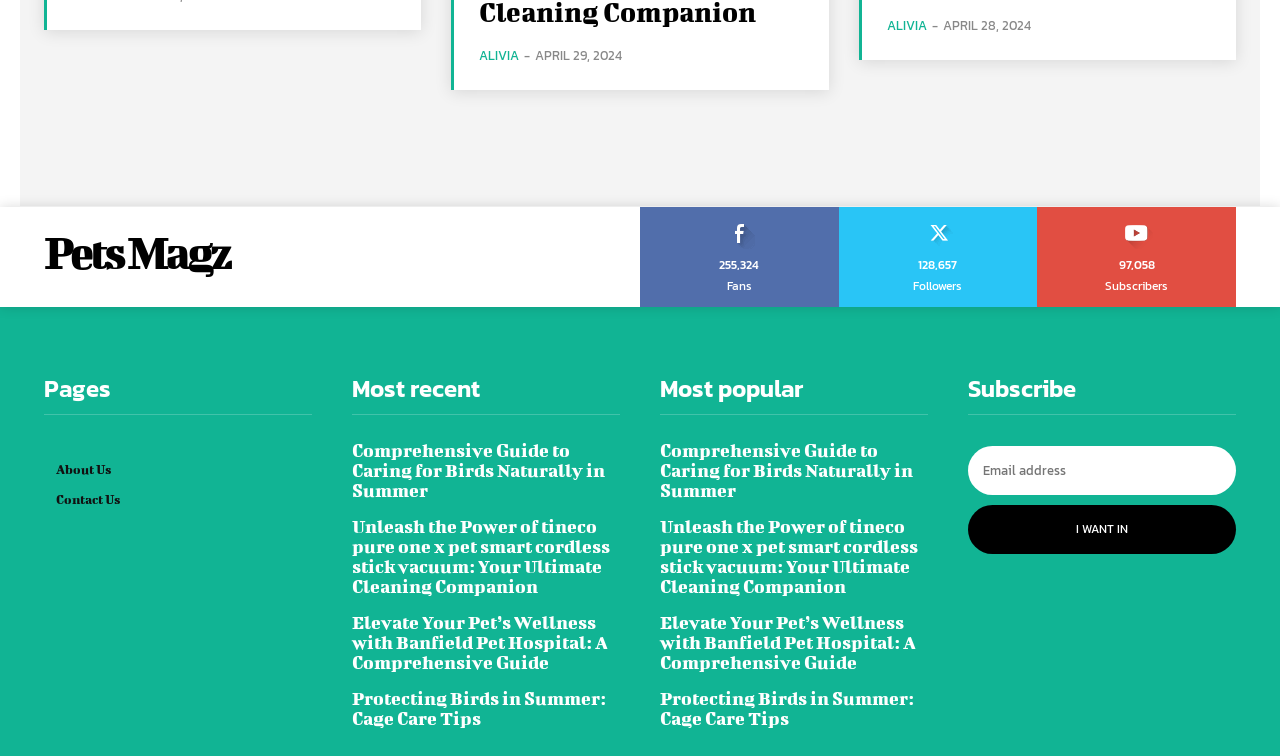Please provide the bounding box coordinates for the element that needs to be clicked to perform the following instruction: "Enter email address in the textbox". The coordinates should be given as four float numbers between 0 and 1, i.e., [left, top, right, bottom].

[0.756, 0.591, 0.966, 0.655]